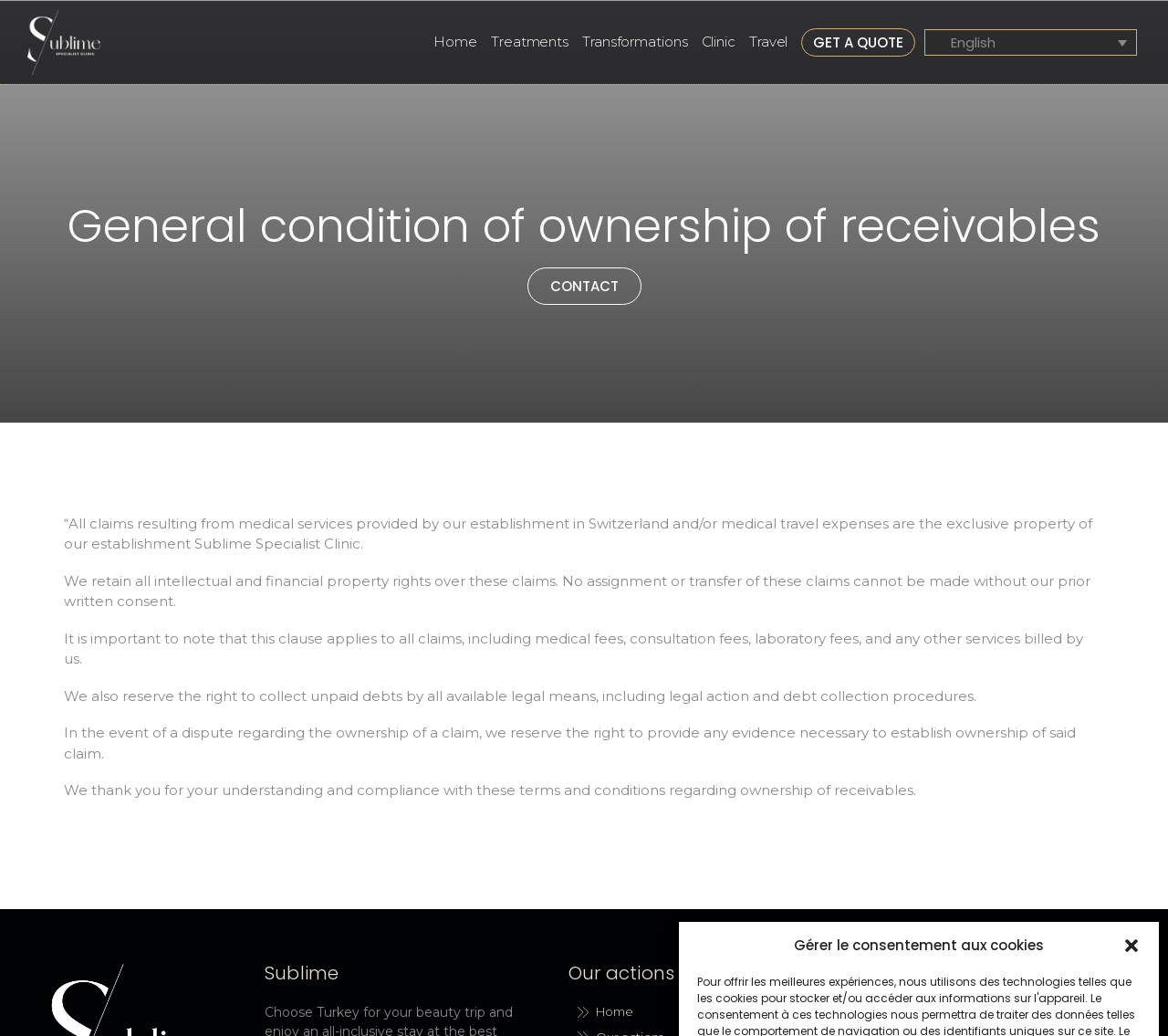Determine the bounding box coordinates for the clickable element to execute this instruction: "Click the 'Close dialog' button". Provide the coordinates as four float numbers between 0 and 1, i.e., [left, top, right, bottom].

[0.961, 0.904, 0.977, 0.921]